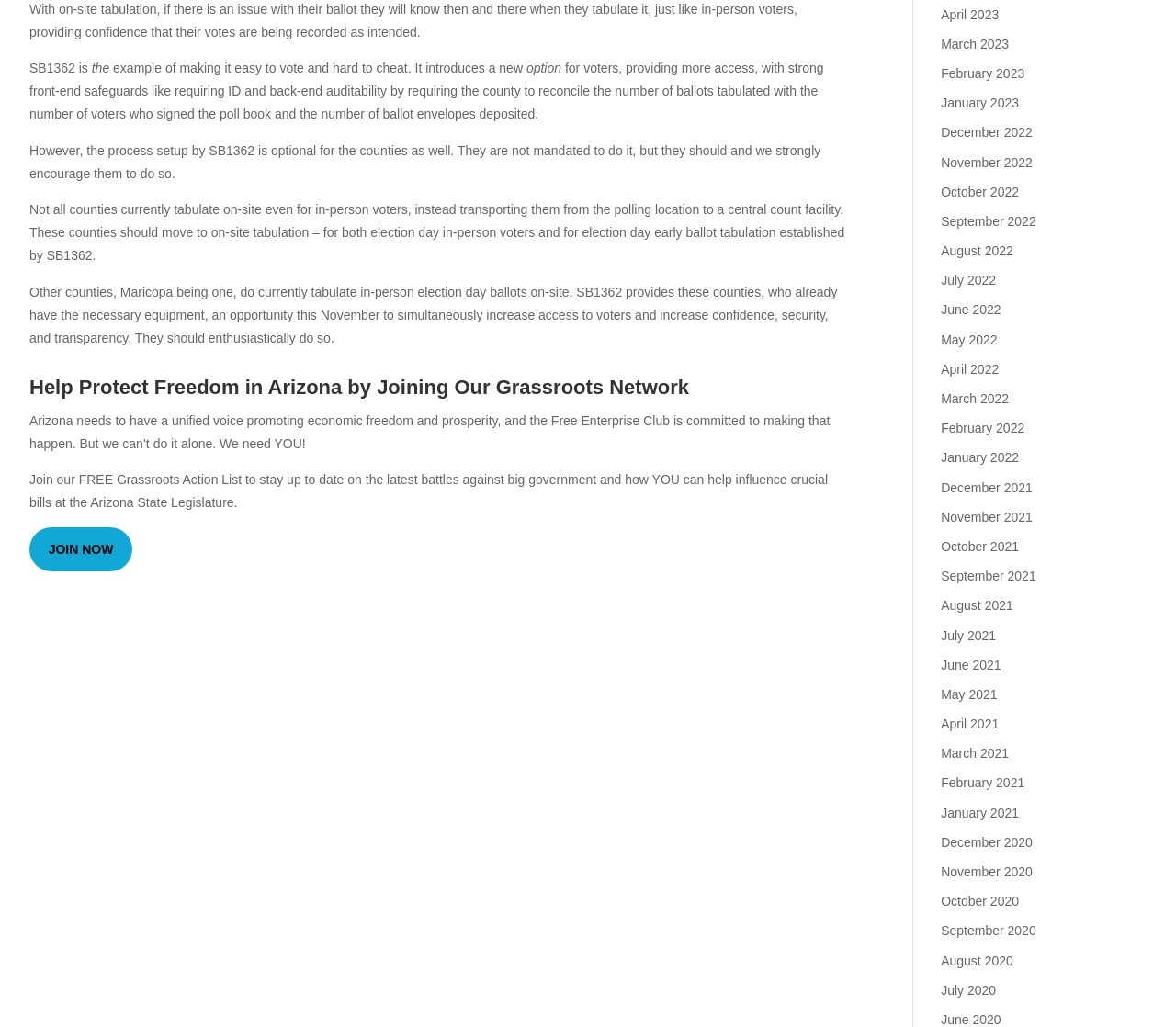What can you do by joining the FREE Grassroots Action List?
Please respond to the question with a detailed and well-explained answer.

By joining the FREE Grassroots Action List, you can stay up to date on the latest battles against big government and learn how you can help influence crucial bills at the Arizona State Legislature.